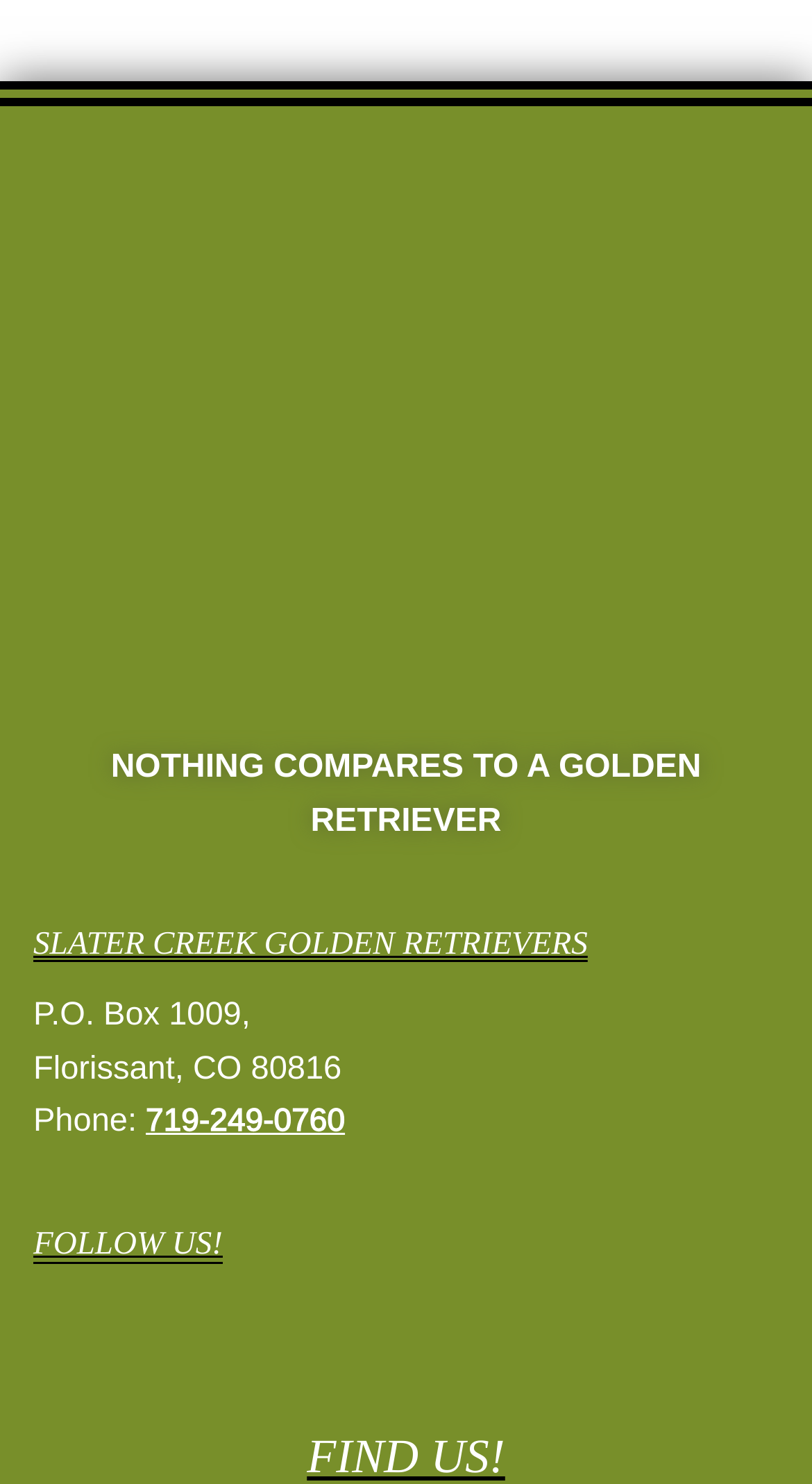Please specify the bounding box coordinates in the format (top-left x, top-left y, bottom-right x, bottom-right y), with values ranging from 0 to 1. Identify the bounding box for the UI component described as follows: 719-249-0760

[0.18, 0.744, 0.425, 0.768]